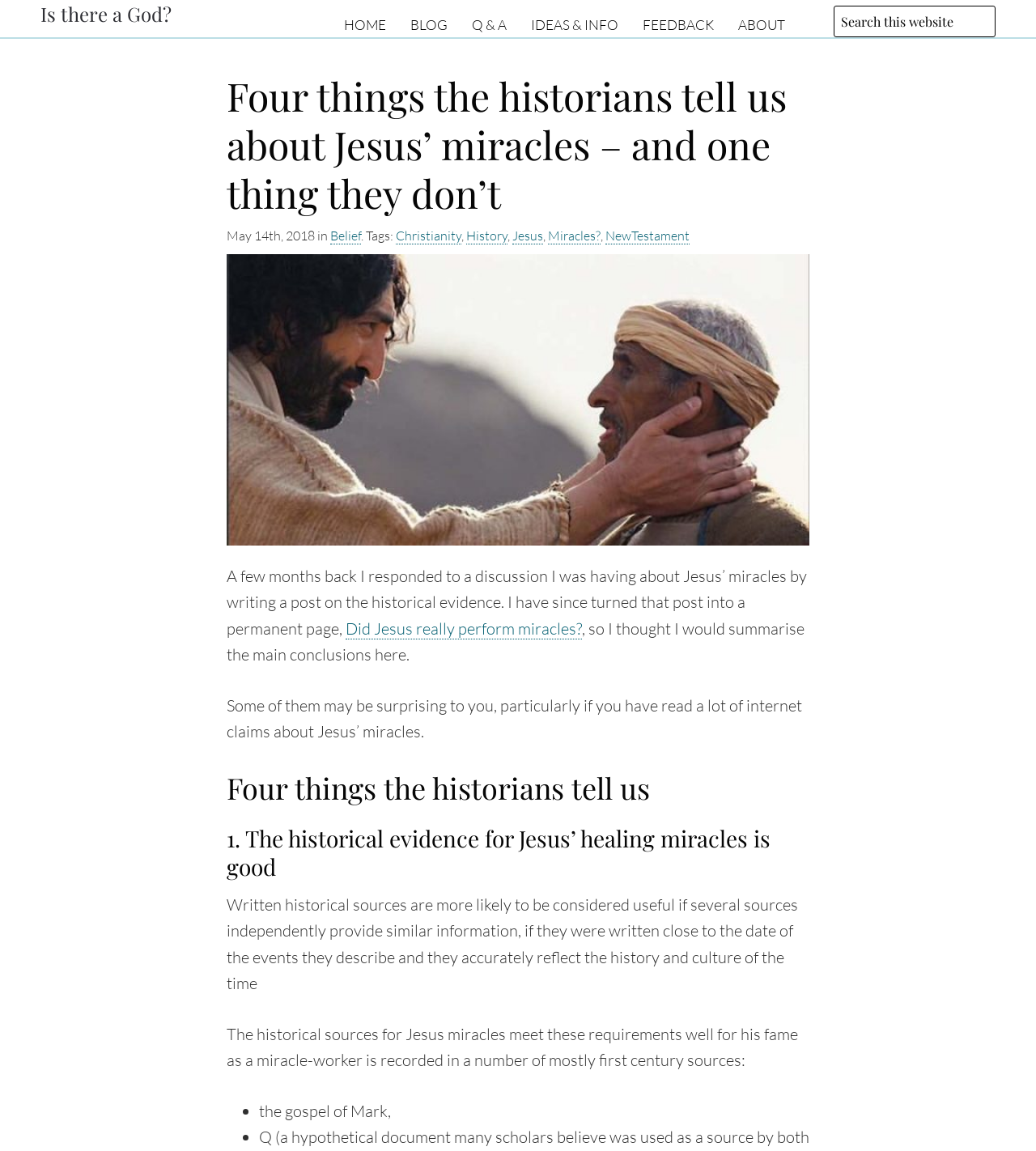Identify the bounding box for the described UI element: "Did Jesus really perform miracles?".

[0.334, 0.537, 0.562, 0.555]